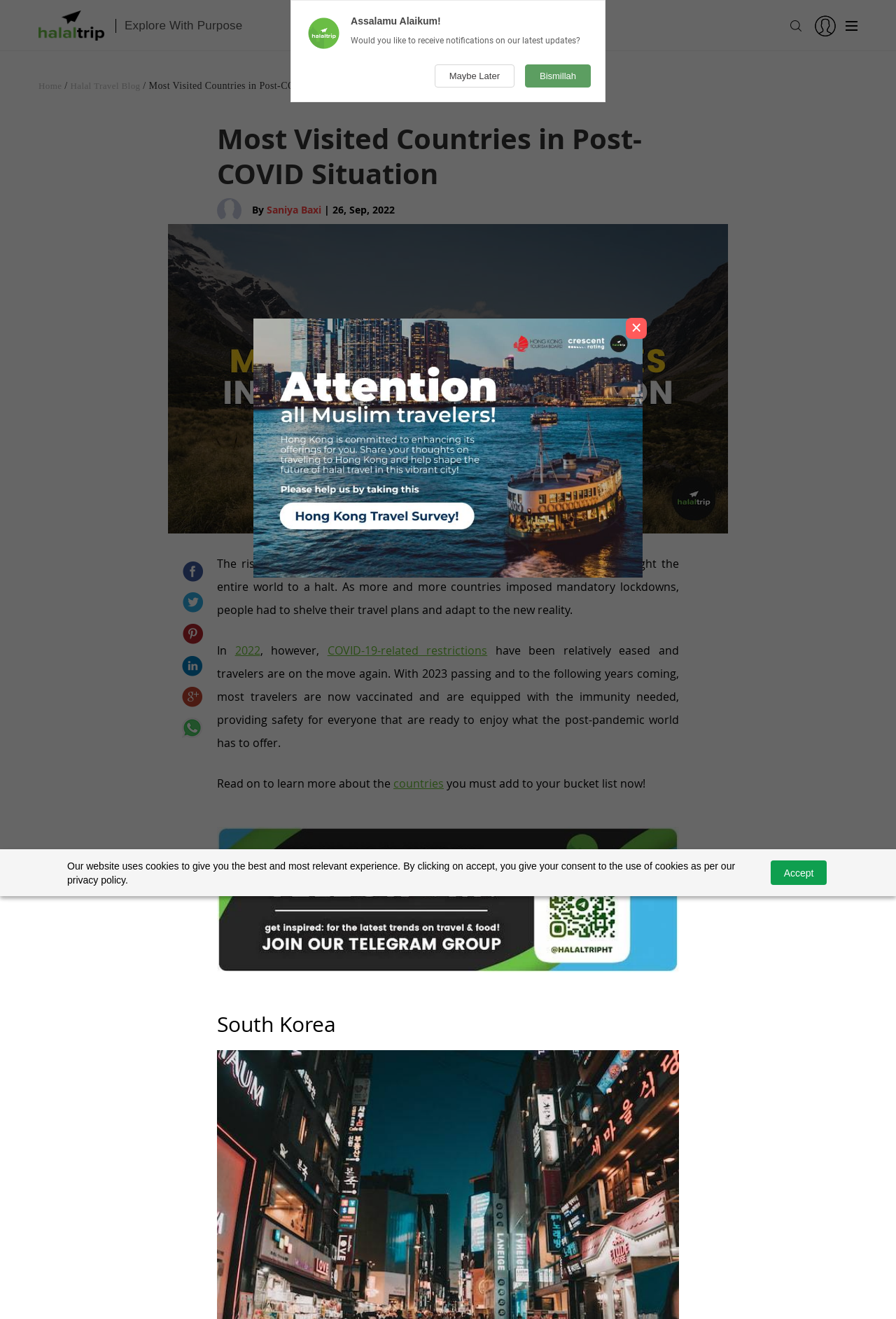Who wrote the article?
Answer the question based on the image using a single word or a brief phrase.

Saniya Baxi